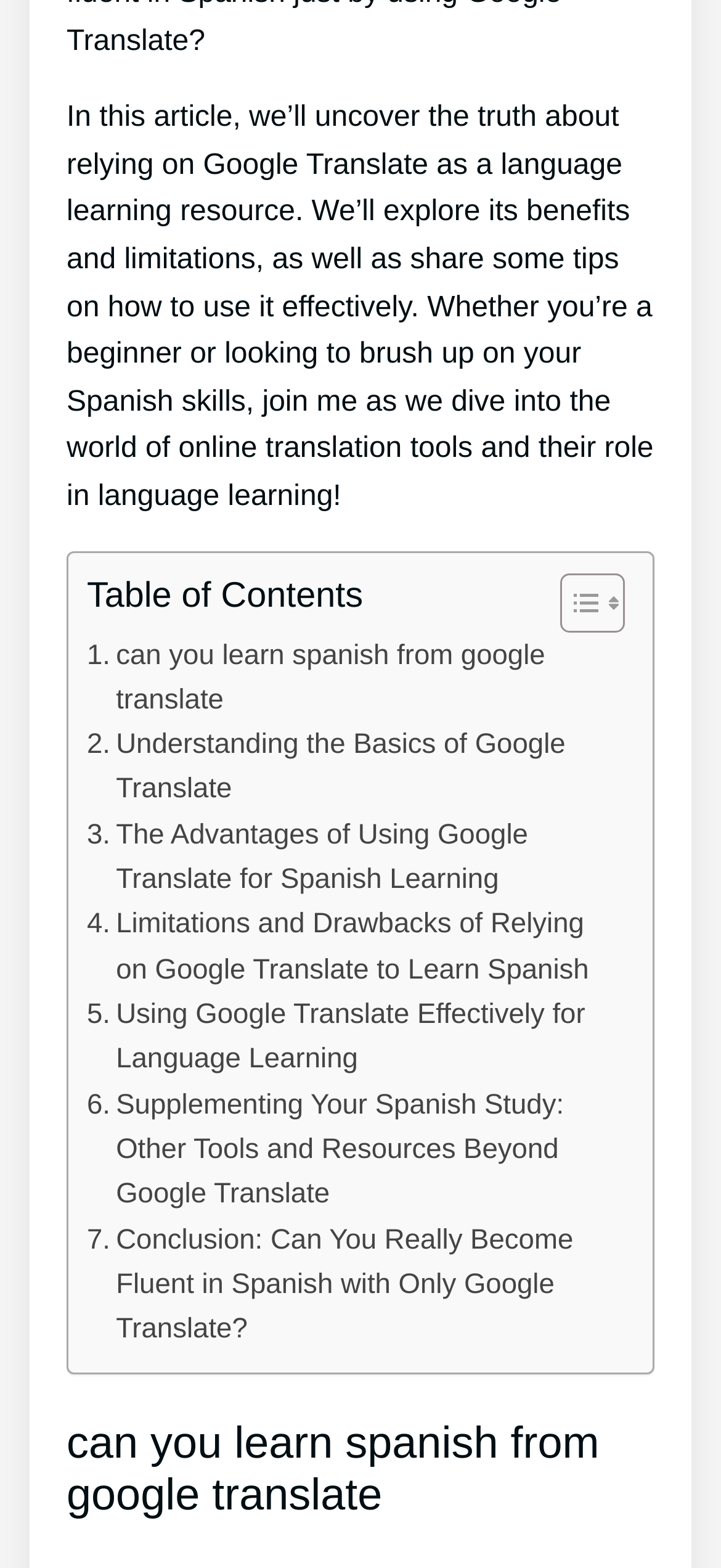Please provide a one-word or phrase answer to the question: 
What is the title of the first section?

Can you learn Spanish from Google Translate